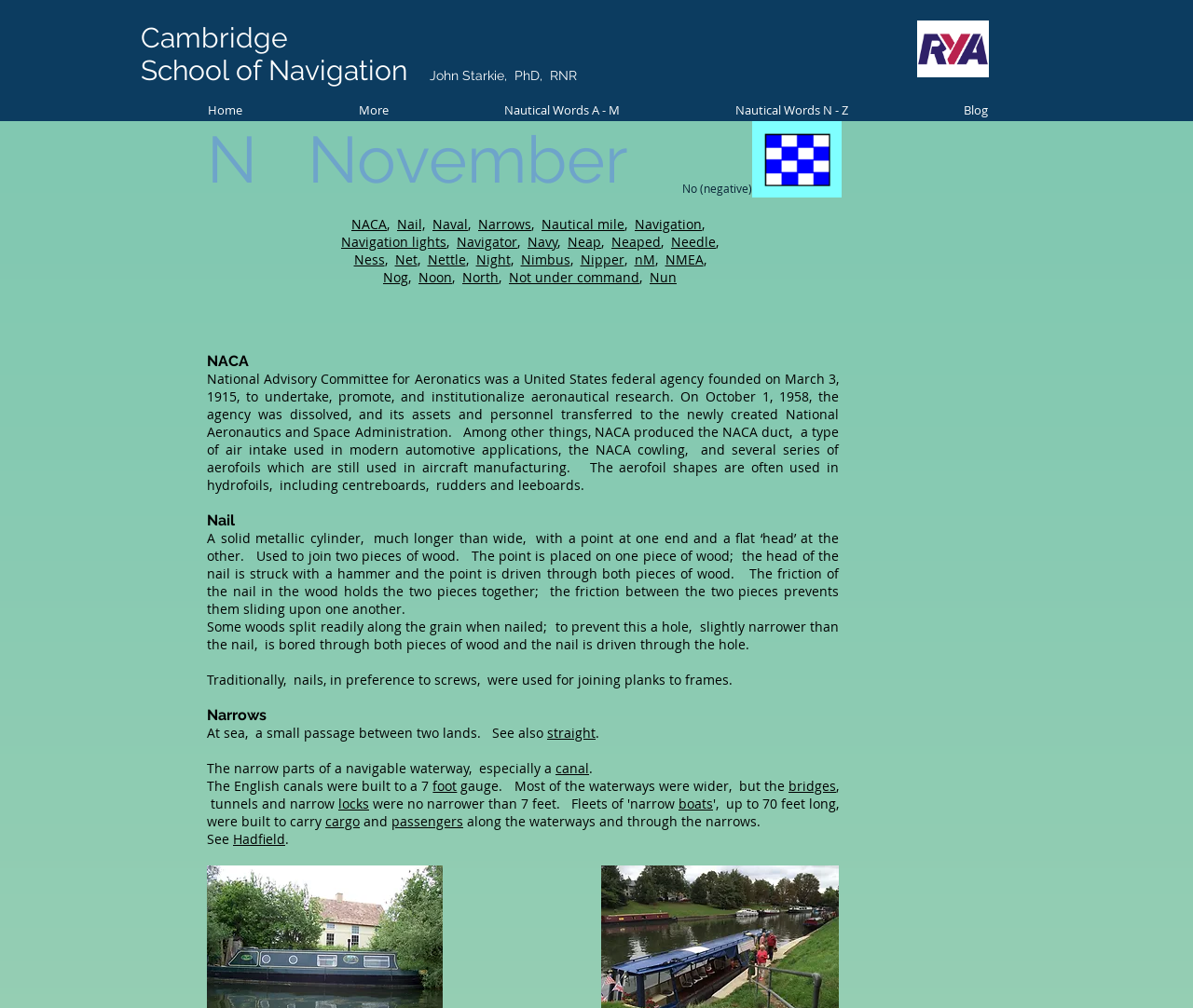Describe all the key features and sections of the webpage thoroughly.

This webpage is about nautical words starting with the letter N. At the top, there is a heading "Cambridge School of Navigation" with links to "Cambridge" and "School of Navigation". Below this, there is an image on the right side of the page. 

On the left side, there is a navigation menu with links to "Home", "More", "Nautical Words A - M", "Nautical Words N - Z", and "Blog". 

The main content of the page is a list of nautical words starting with the letter N, including "No", "NACA", "Nail", "Naval", "Narrows", and many others. Each word is a link, and some of them have additional information or descriptions below them. For example, "NACA" has a detailed description of the National Advisory Committee for Aeronautics, including its history and achievements. "Nail" has a description of what a nail is and how it is used in woodworking. 

The page has a total of 55 links to different nautical words starting with the letter N, with some of them having additional information or descriptions. The layout of the page is organized, with the navigation menu on the left and the main content on the right.